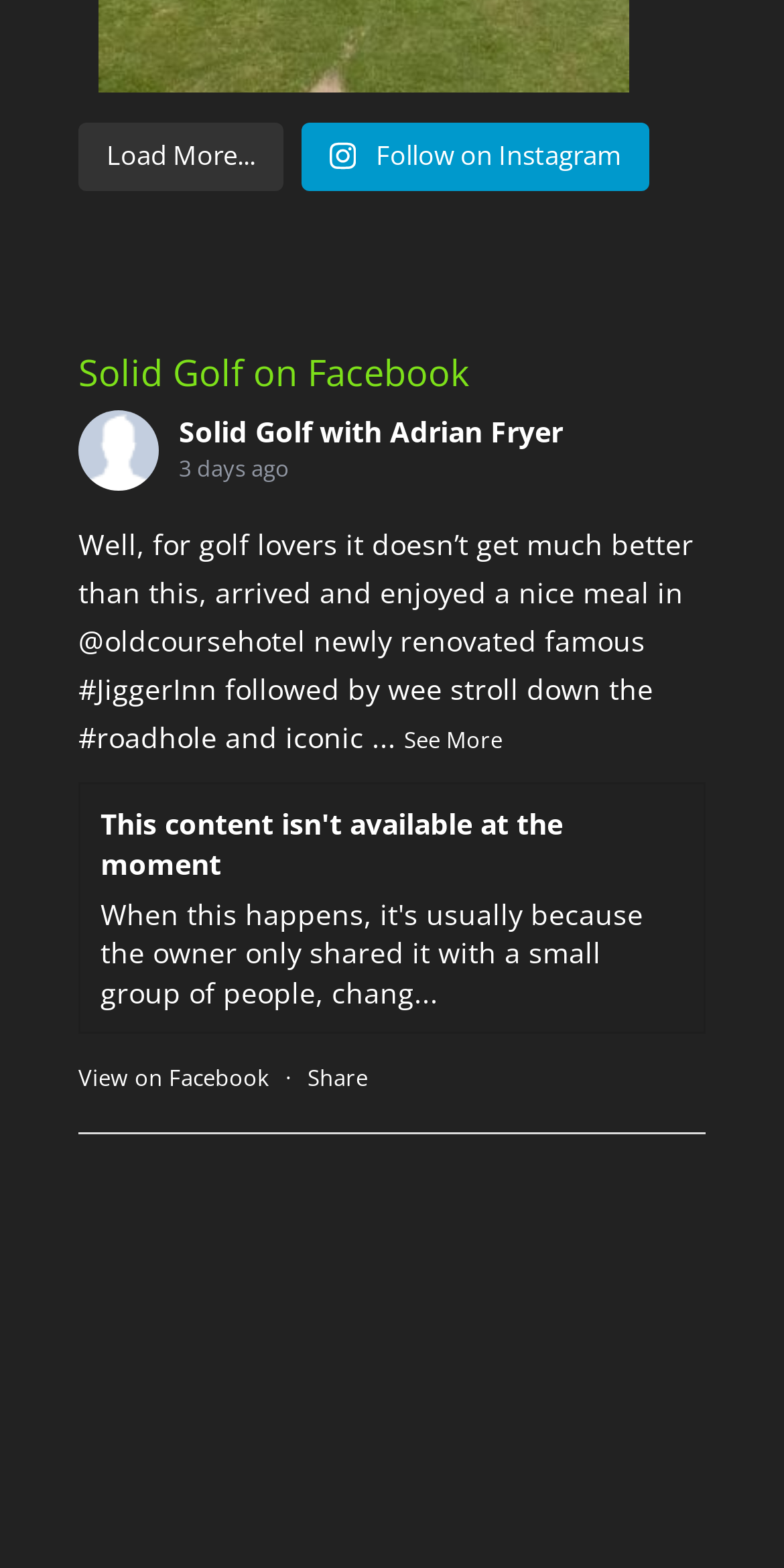Give a one-word or short phrase answer to this question: 
What is the location mentioned in the Facebook post?

Old Course Hotel